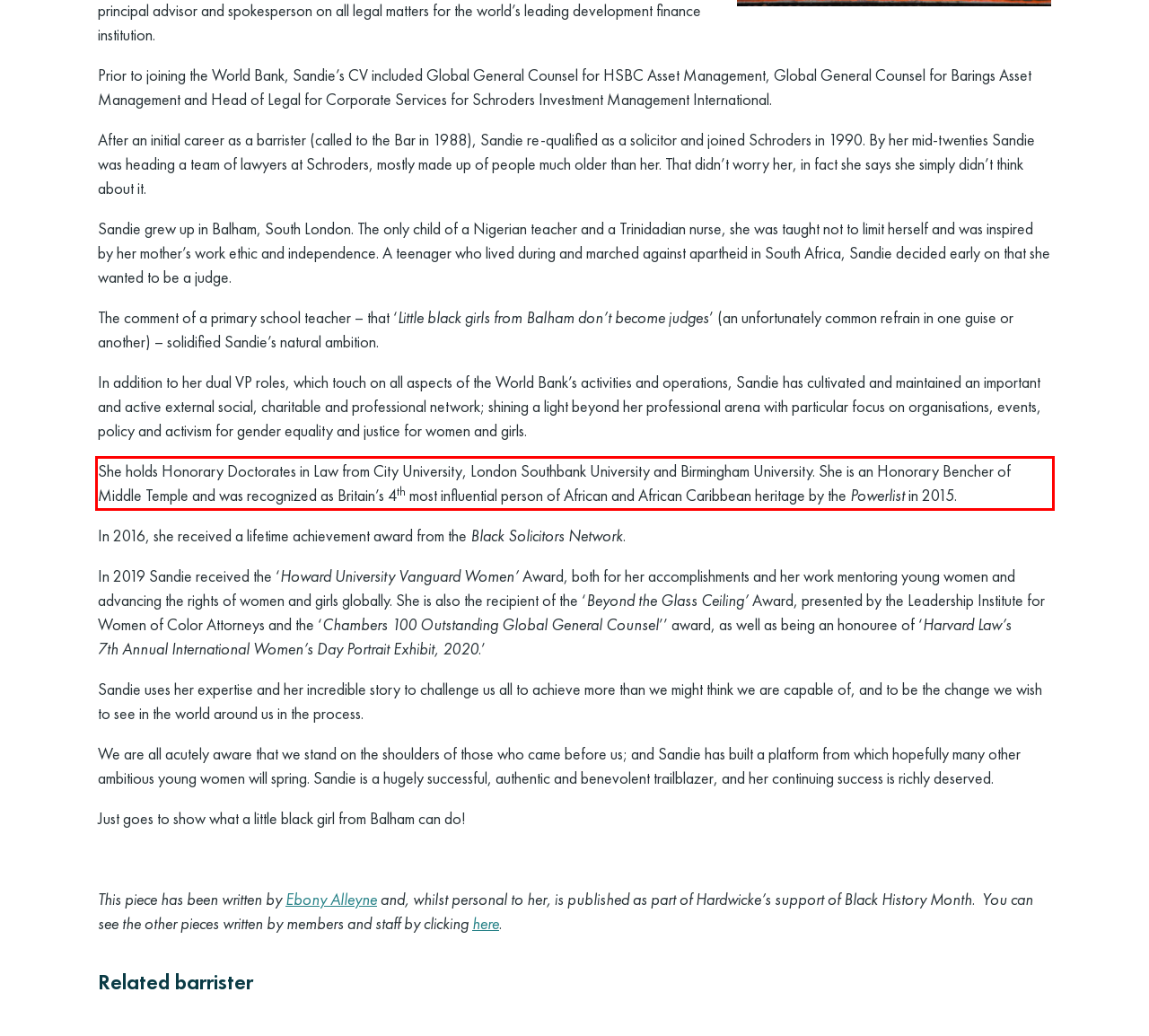You have a screenshot with a red rectangle around a UI element. Recognize and extract the text within this red bounding box using OCR.

She holds Honorary Doctorates in Law from City University, London Southbank University and Birmingham University. She is an Honorary Bencher of Middle Temple and was recognized as Britain’s 4th most influential person of African and African Caribbean heritage by the Powerlist in 2015.